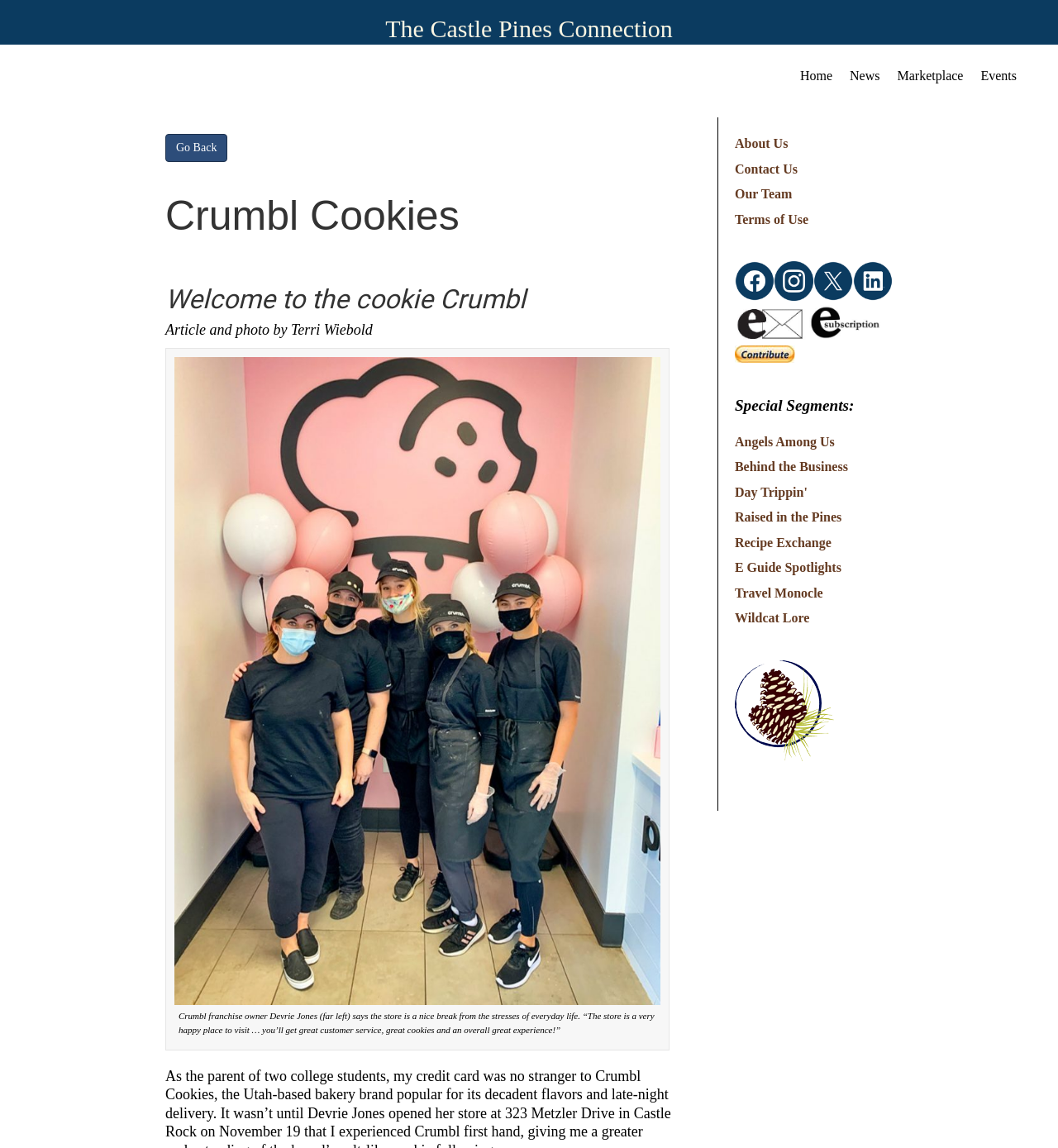What is the category of the article?
Please give a detailed answer to the question using the information shown in the image.

The category of the article can be inferred from the link element 'News' with bounding box coordinates [0.795, 0.053, 0.839, 0.072], which is likely a navigation menu item.